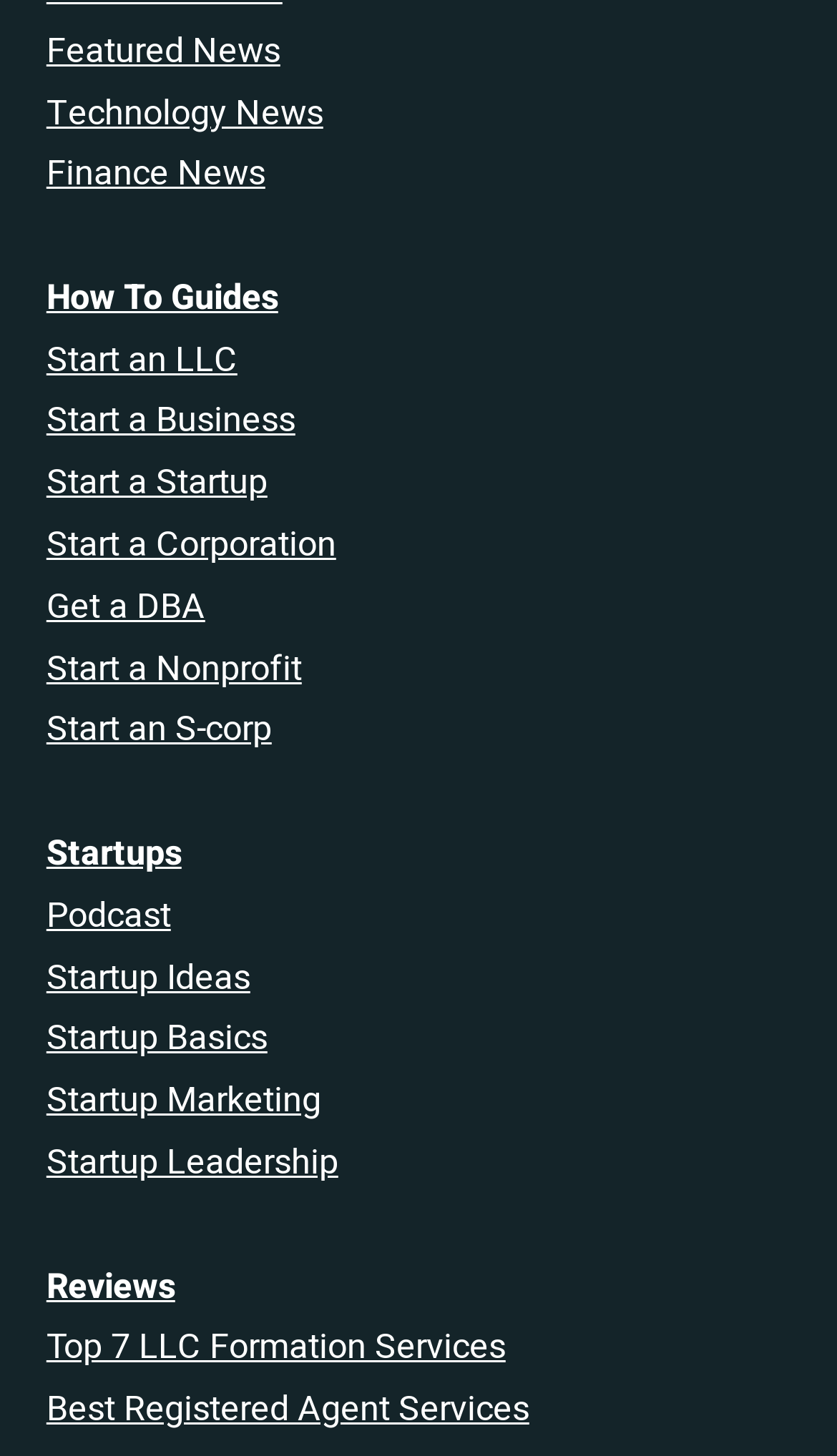What is the topic of the first link?
Using the image as a reference, answer the question with a short word or phrase.

Featured News